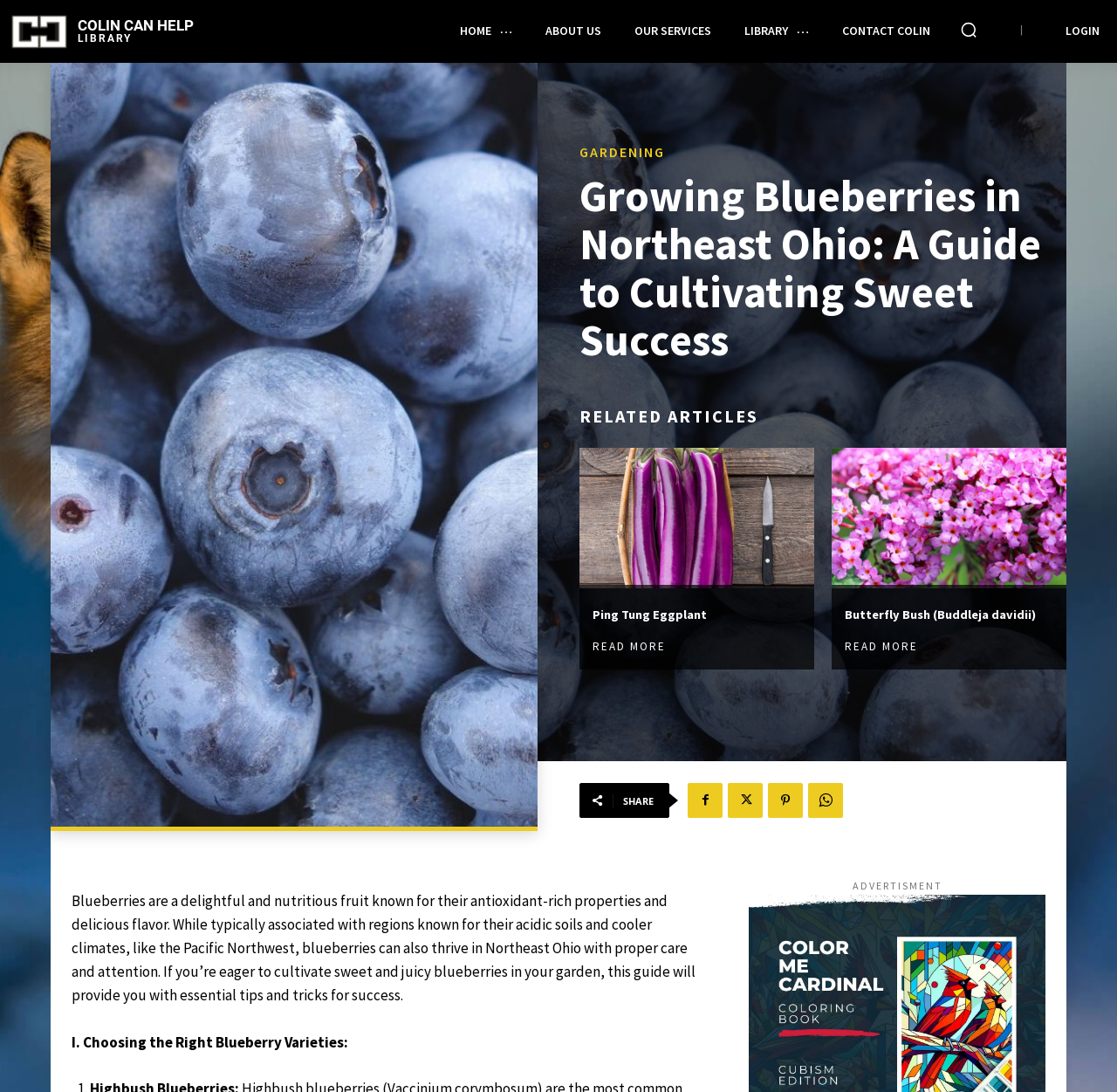Answer the following inquiry with a single word or phrase:
What is the title of the first related article?

Ping Tung Eggplant